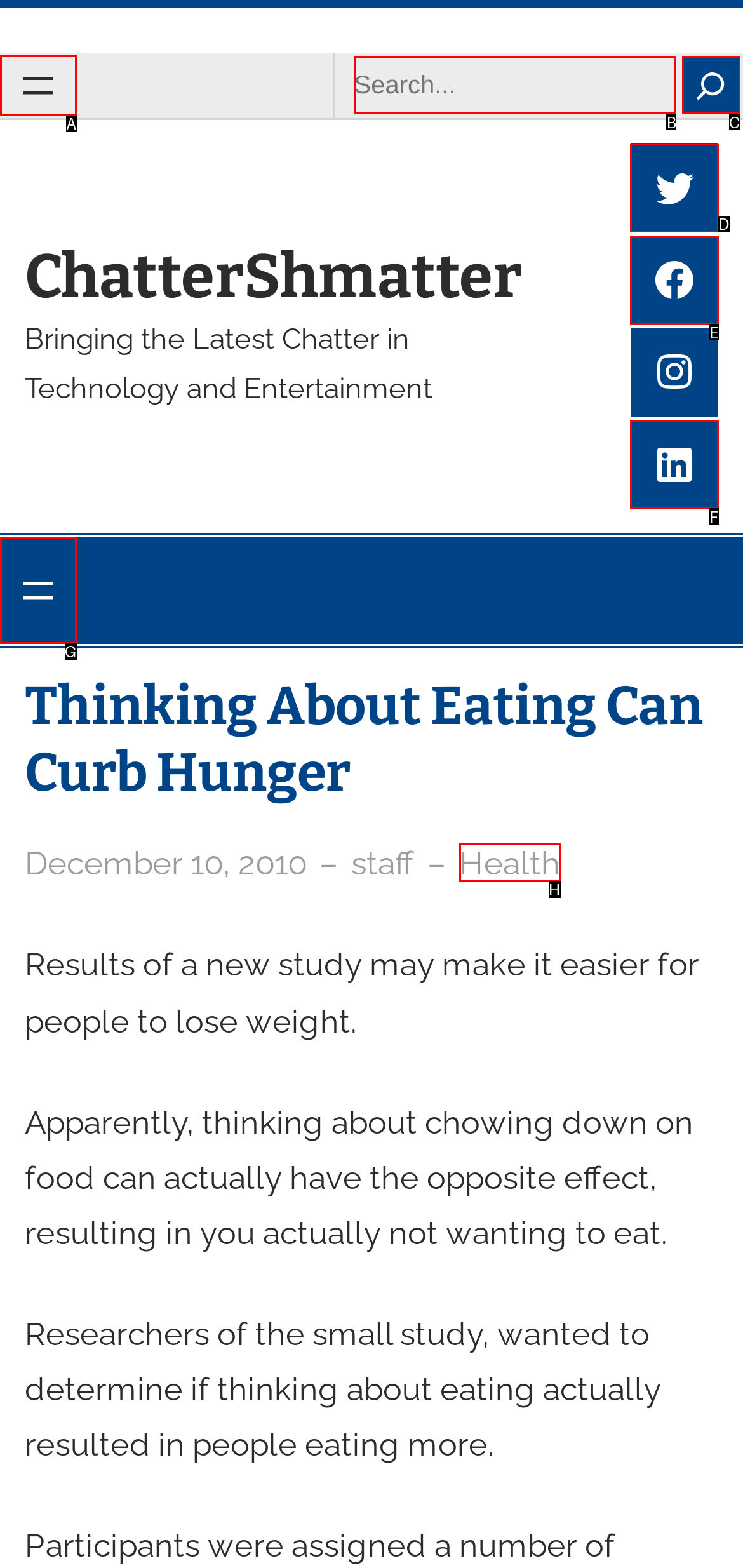Which option is described as follows: name="s" placeholder="Search..."
Answer with the letter of the matching option directly.

B